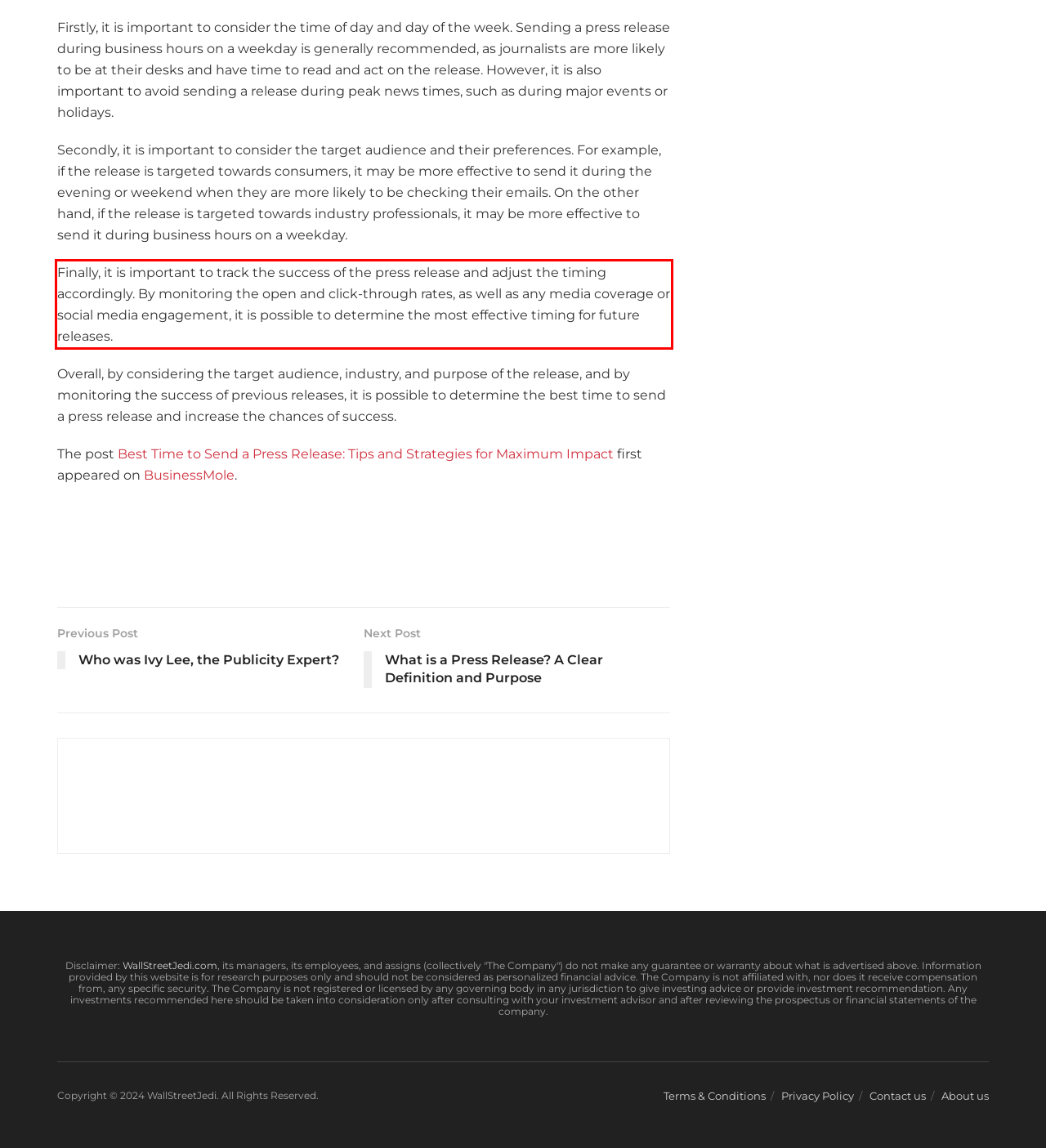Within the provided webpage screenshot, find the red rectangle bounding box and perform OCR to obtain the text content.

Finally, it is important to track the success of the press release and adjust the timing accordingly. By monitoring the open and click-through rates, as well as any media coverage or social media engagement, it is possible to determine the most effective timing for future releases.